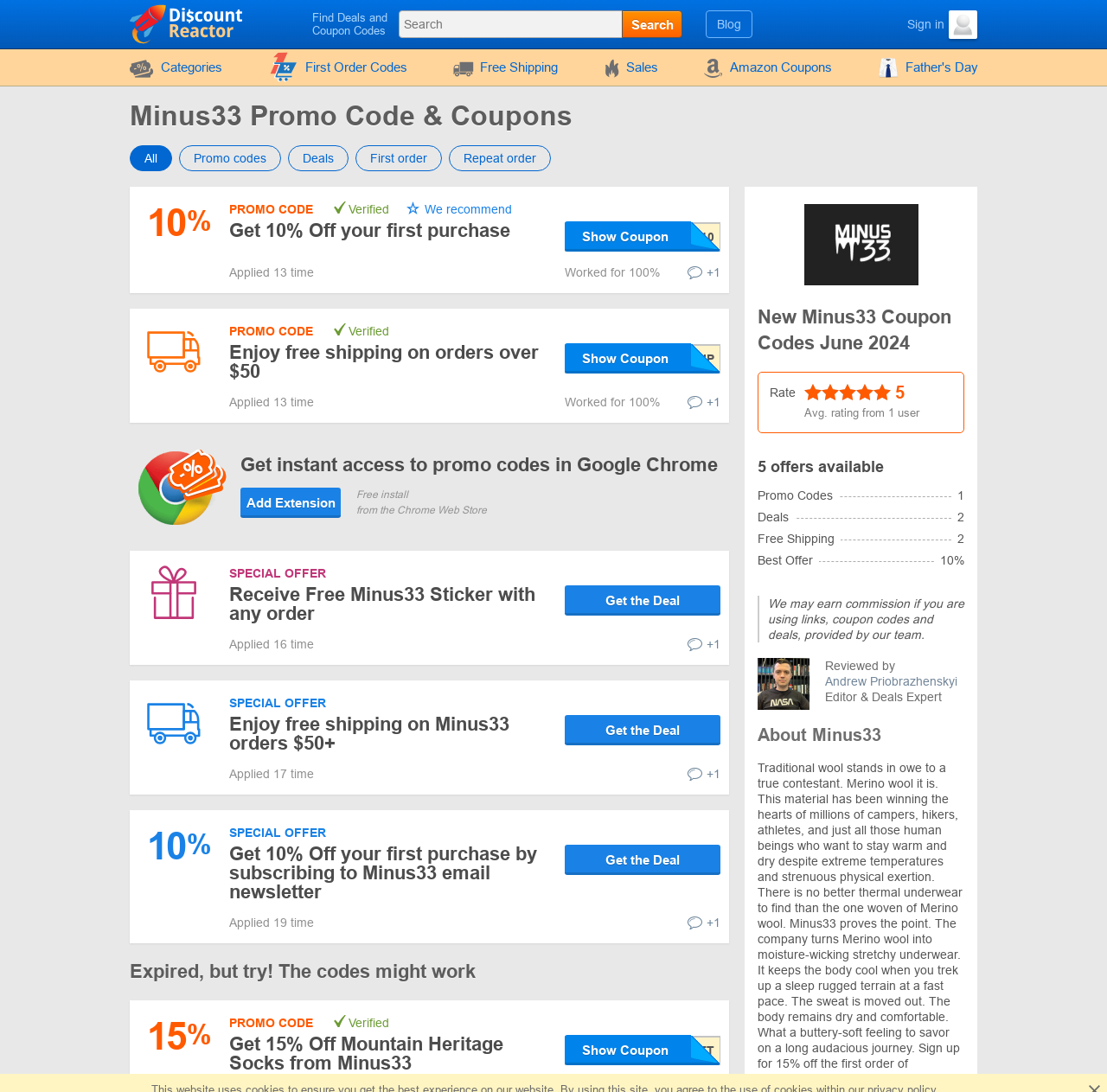Bounding box coordinates are specified in the format (top-left x, top-left y, bottom-right x, bottom-right y). All values are floating point numbers bounded between 0 and 1. Please provide the bounding box coordinate of the region this sentence describes: Get the Deal

[0.51, 0.774, 0.651, 0.801]